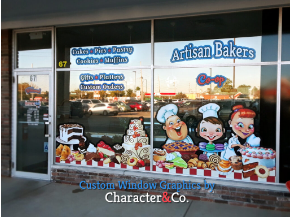What type of illustrations are used in the window graphics?
Using the picture, provide a one-word or short phrase answer.

Playful and colorful